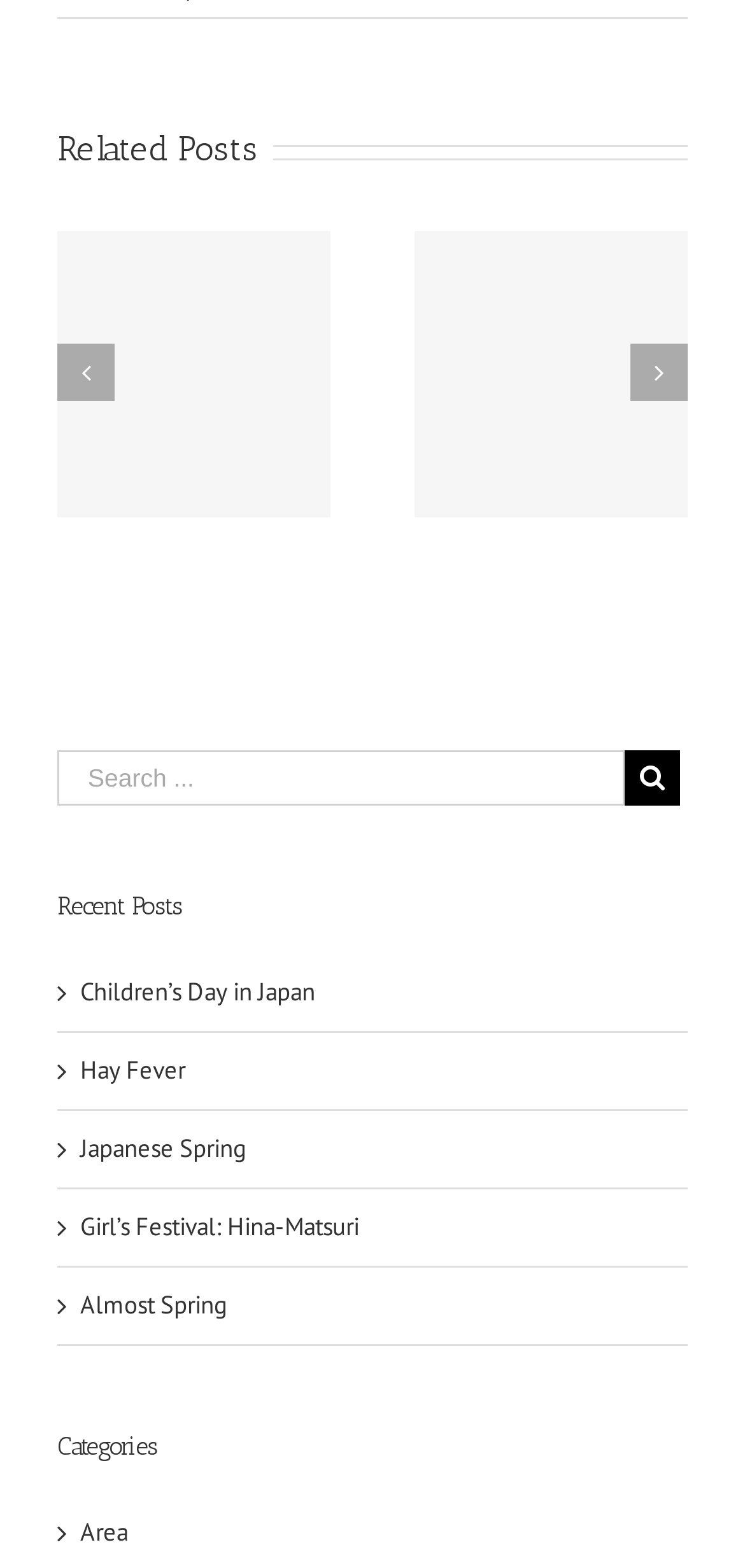Determine the bounding box coordinates of the region I should click to achieve the following instruction: "Search for a post". Ensure the bounding box coordinates are four float numbers between 0 and 1, i.e., [left, top, right, bottom].

[0.077, 0.479, 0.923, 0.514]